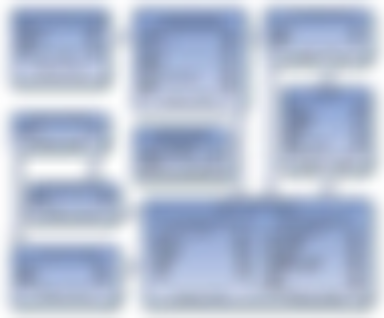What is the purpose of the visual representation?
Please provide a single word or phrase based on the screenshot.

Aid in understanding health outcomes